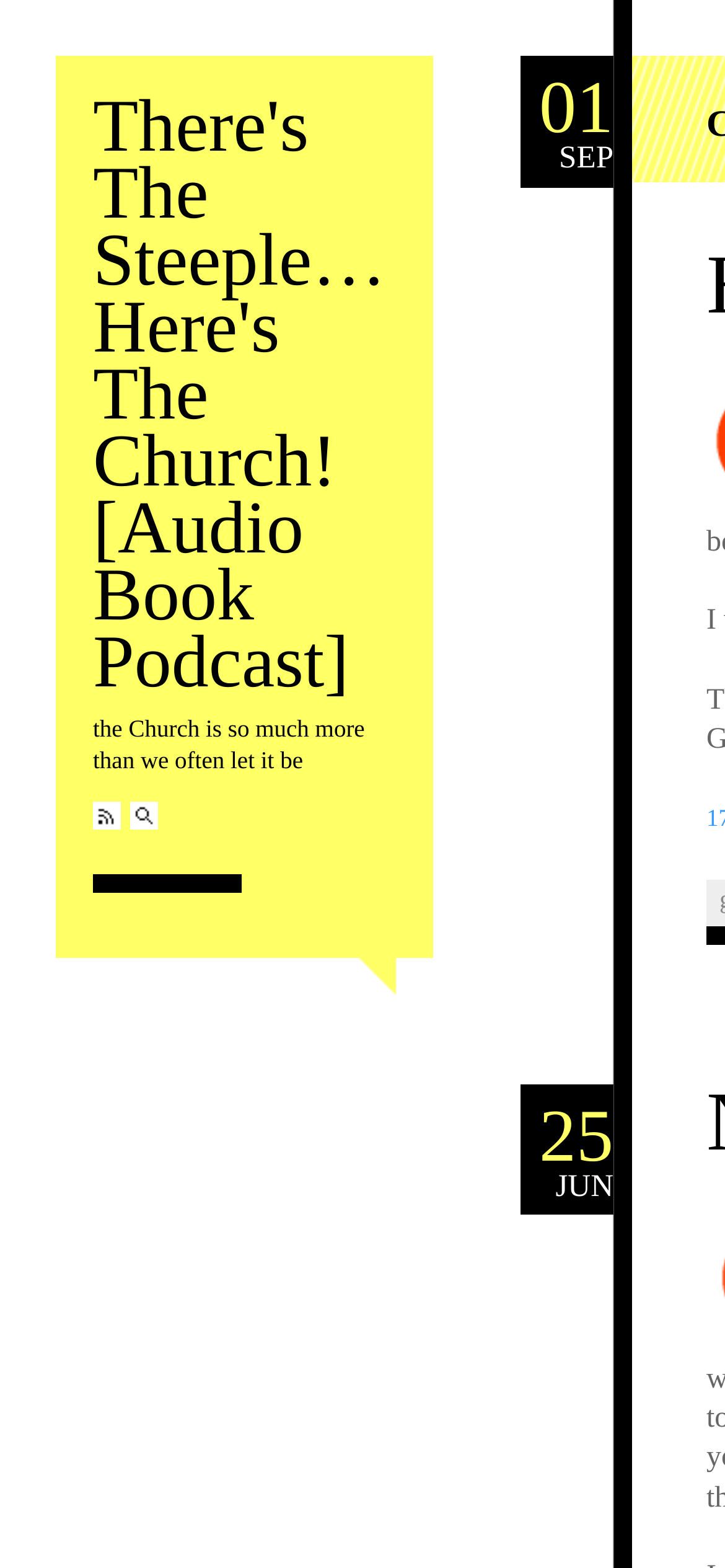Bounding box coordinates are to be given in the format (top-left x, top-left y, bottom-right x, bottom-right y). All values must be floating point numbers between 0 and 1. Provide the bounding box coordinate for the UI element described as: Search

[0.179, 0.511, 0.218, 0.529]